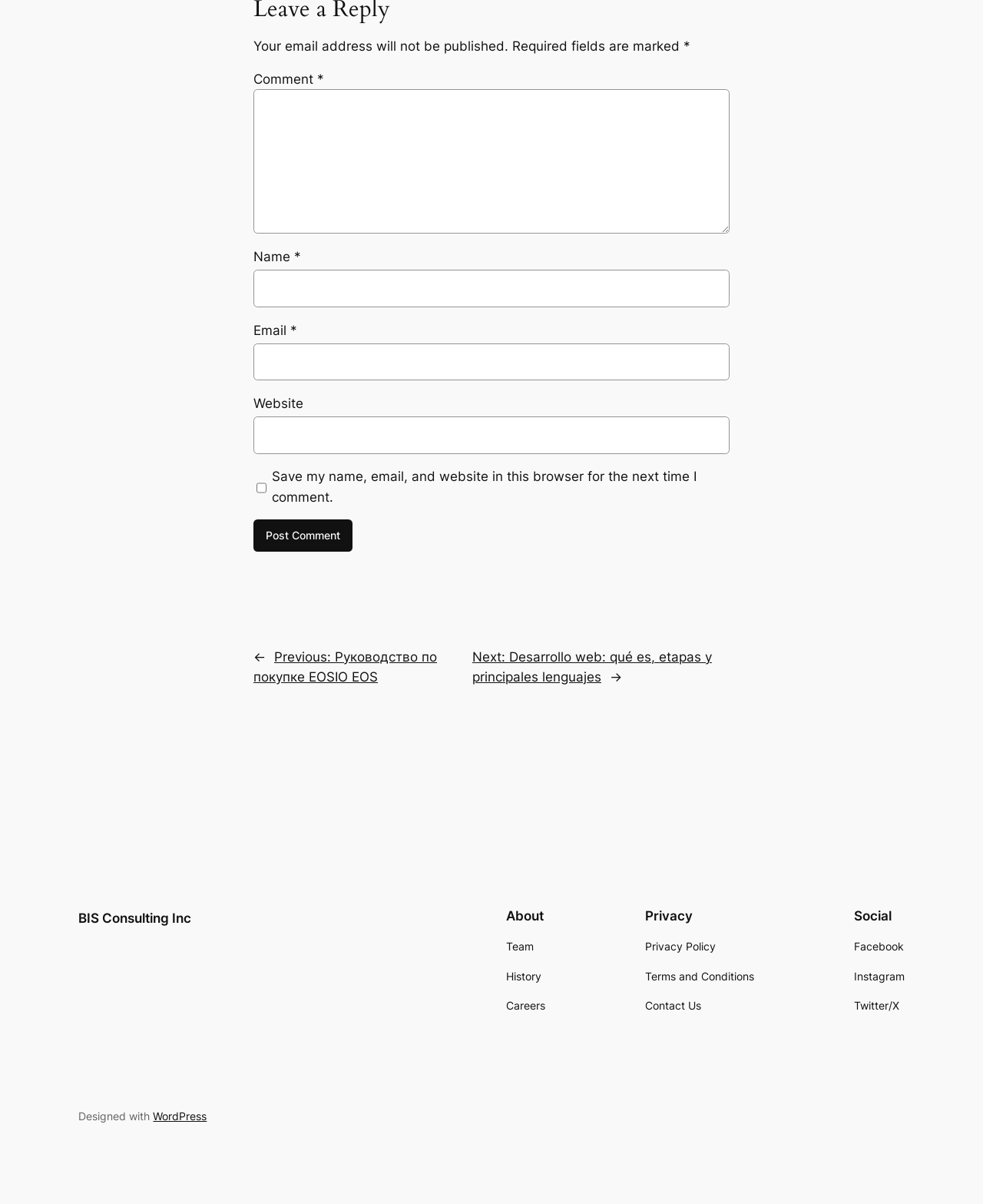Locate the bounding box coordinates of the element that should be clicked to fulfill the instruction: "Input your email".

[0.258, 0.285, 0.742, 0.316]